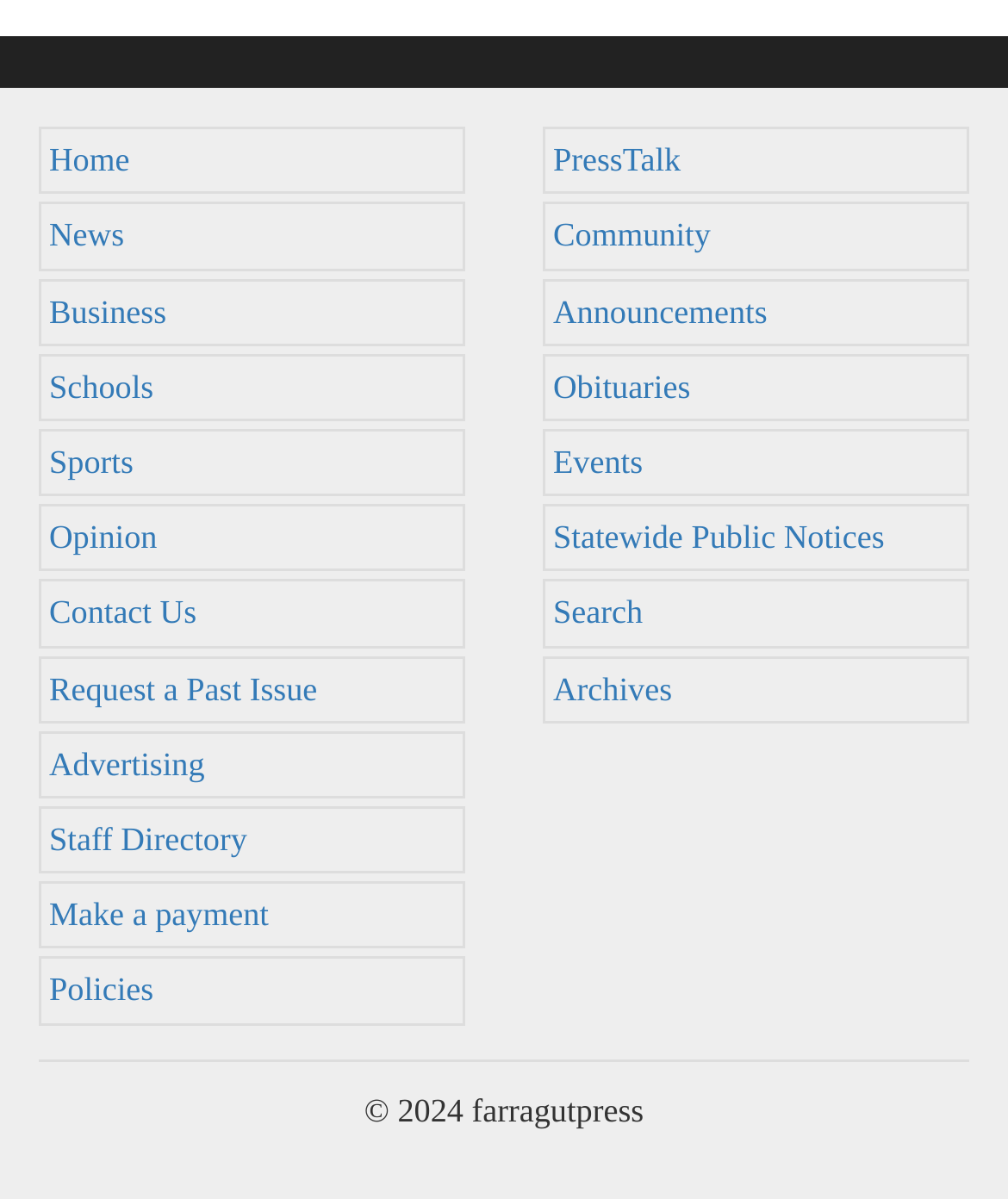Determine the bounding box coordinates of the UI element that matches the following description: "Request a Past Issue". The coordinates should be four float numbers between 0 and 1 in the format [left, top, right, bottom].

[0.049, 0.56, 0.315, 0.59]